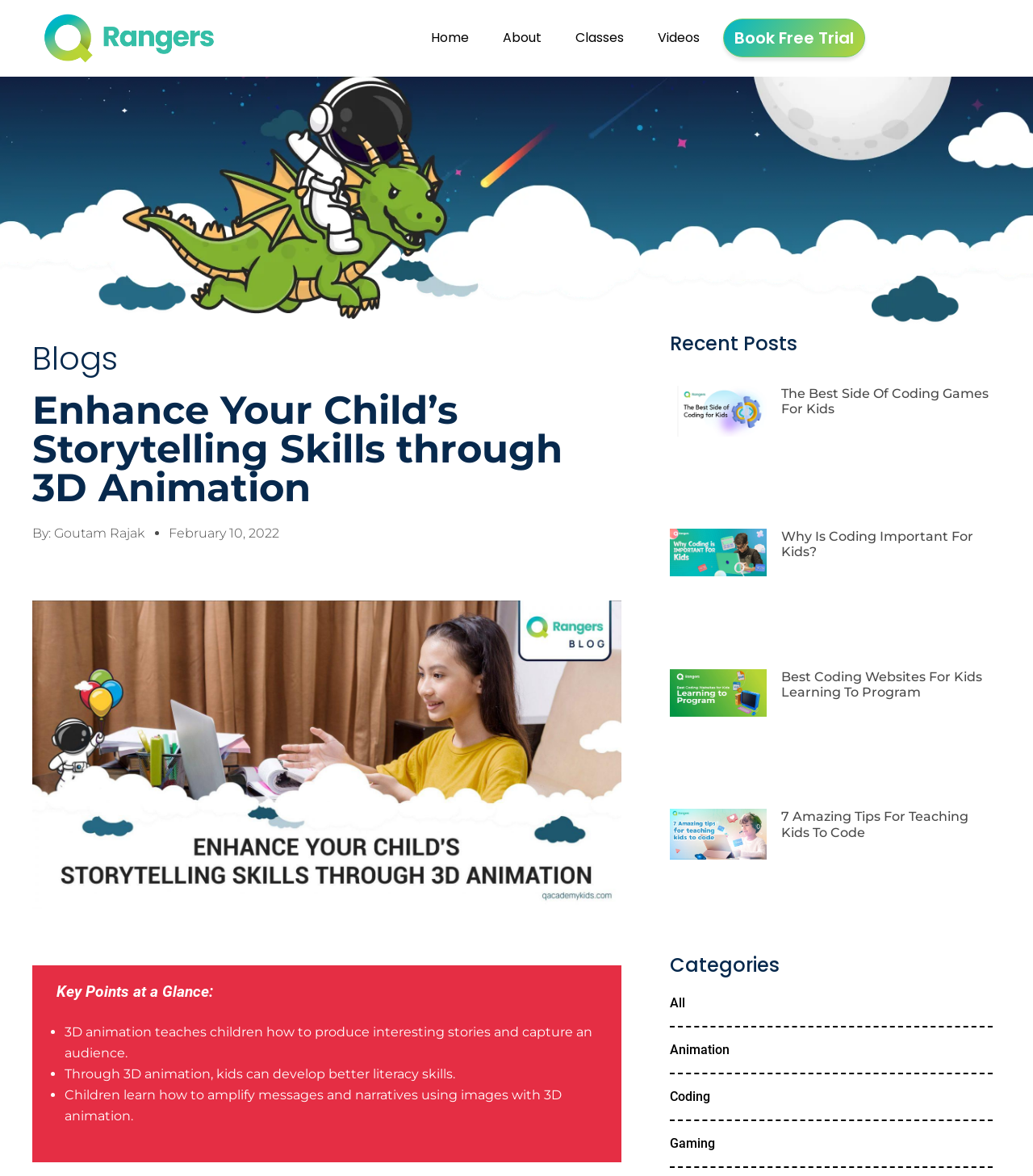Extract the main heading text from the webpage.

Enhance Your Child’s Storytelling Skills through 3D Animation